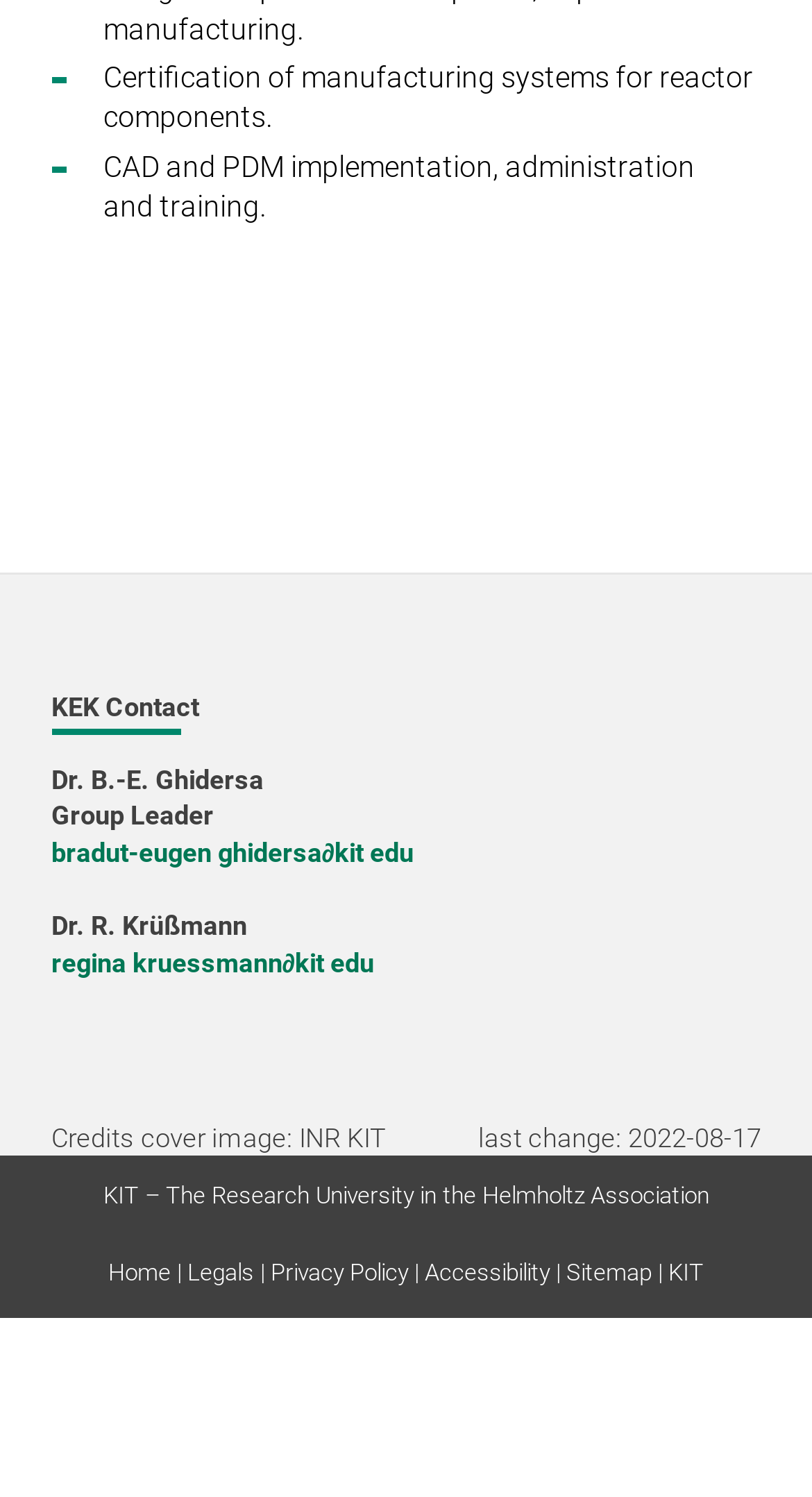Determine the coordinates of the bounding box for the clickable area needed to execute this instruction: "Visit KEK Contact page".

[0.063, 0.462, 0.937, 0.491]